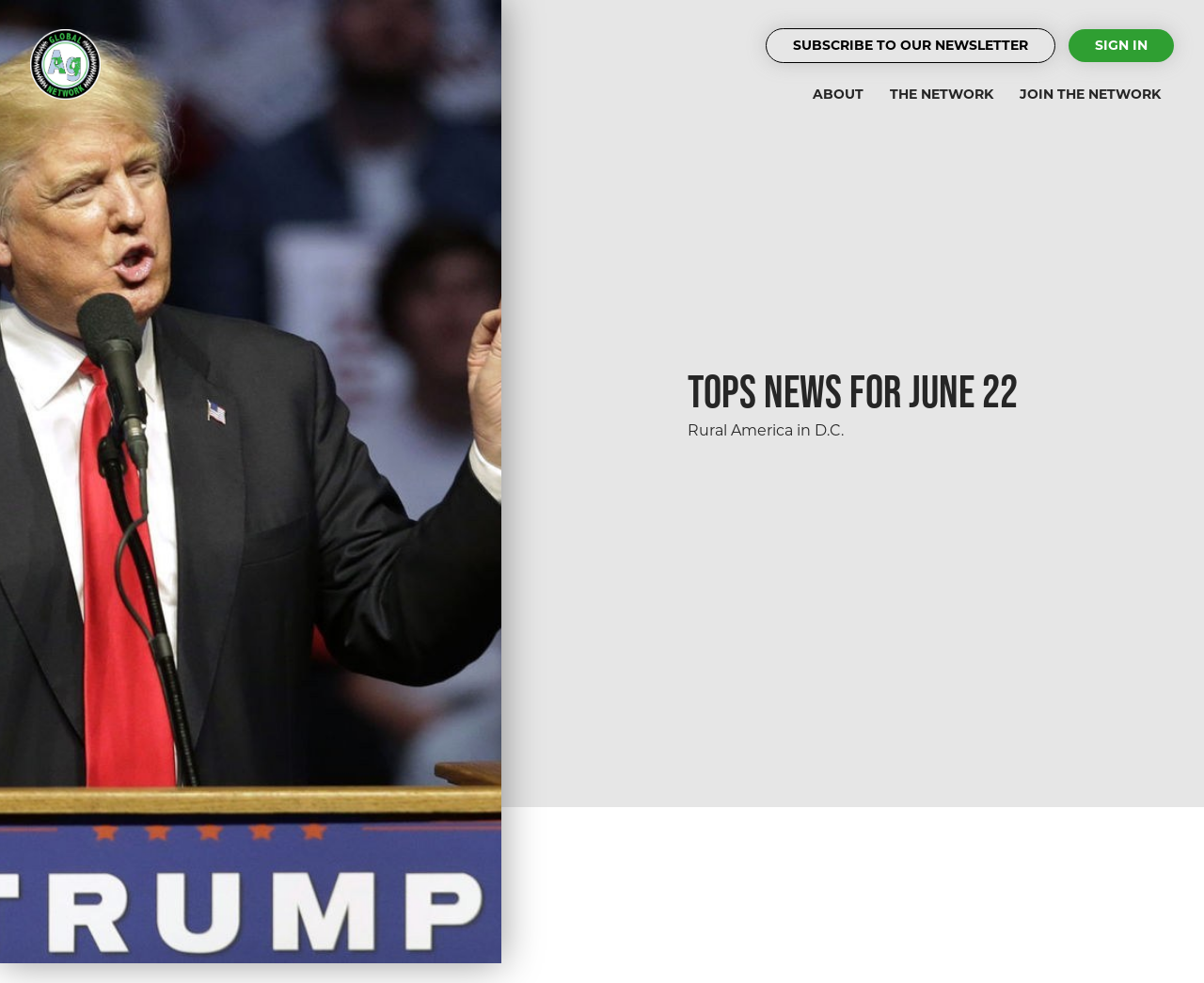What is the name of the network?
Using the information from the image, answer the question thoroughly.

I found the answer by looking at the top-left corner of the webpage, where I saw a link and an image with the same name, 'Global Ag Network'.